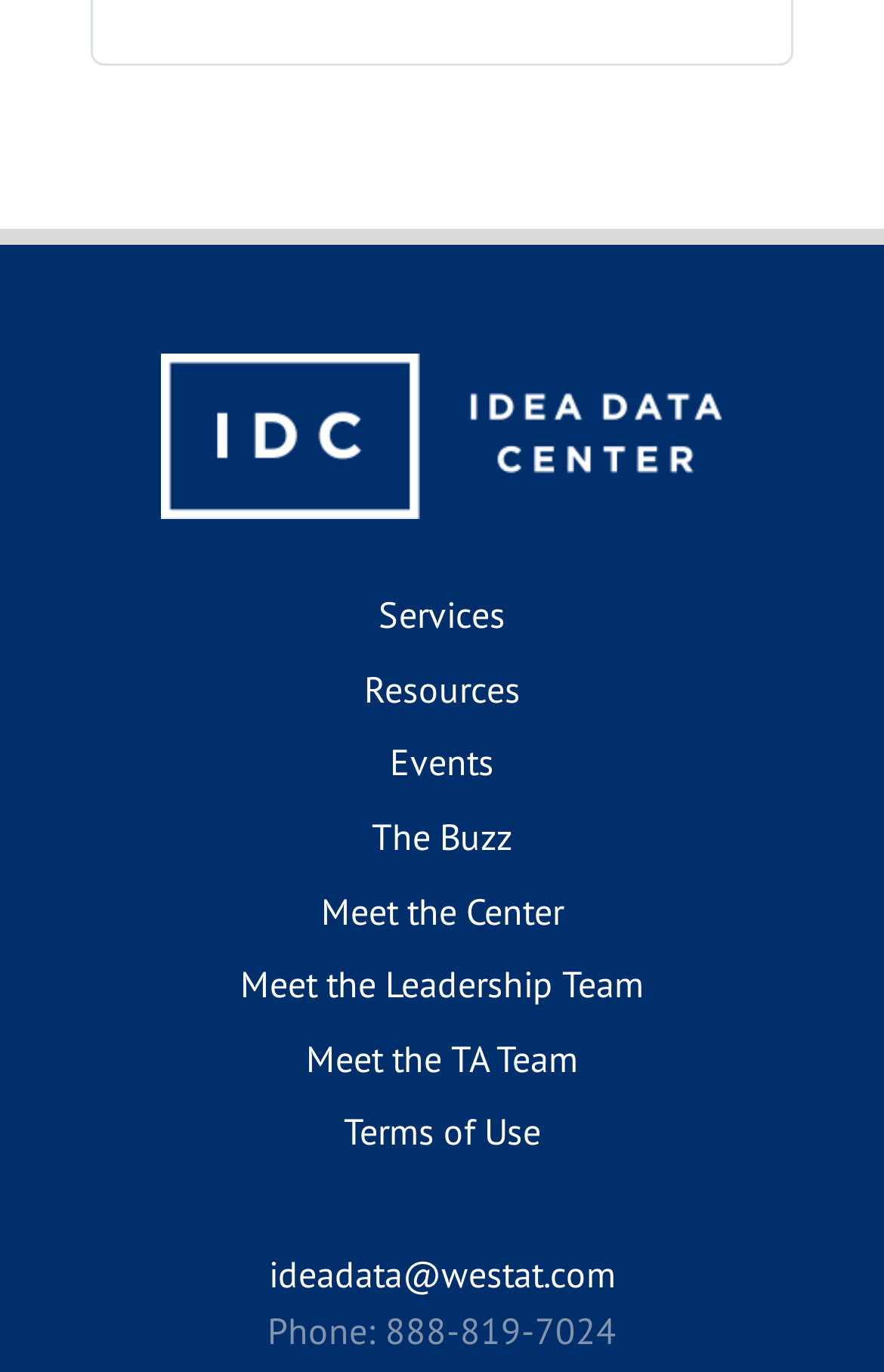Answer the following in one word or a short phrase: 
What is the logo of the website?

Site Logo